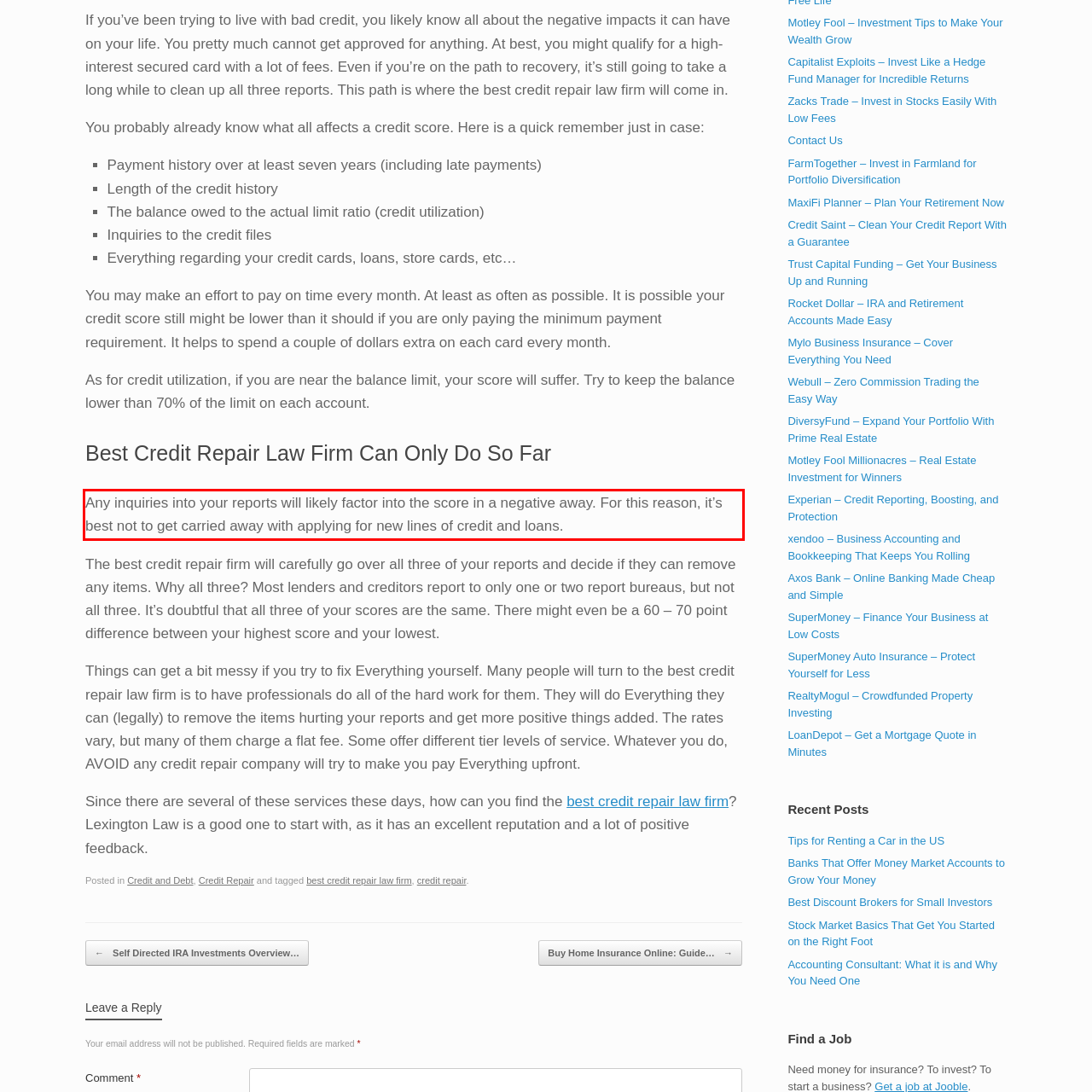Please take the screenshot of the webpage, find the red bounding box, and generate the text content that is within this red bounding box.

Any inquiries into your reports will likely factor into the score in a negative away. For this reason, it’s best not to get carried away with applying for new lines of credit and loans.